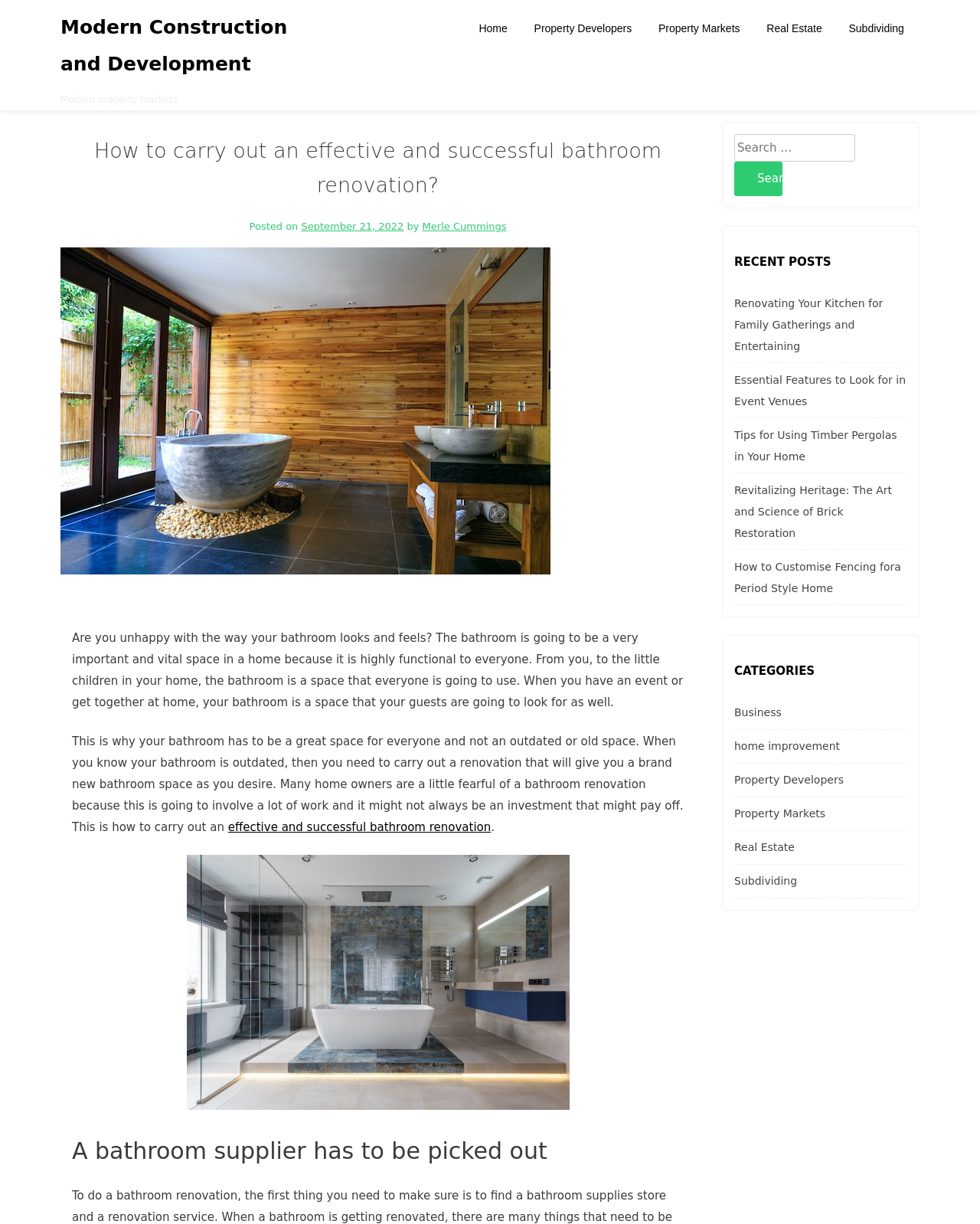What is the purpose of a bathroom in a home?
Based on the screenshot, provide a one-word or short-phrase response.

Functional space for everyone